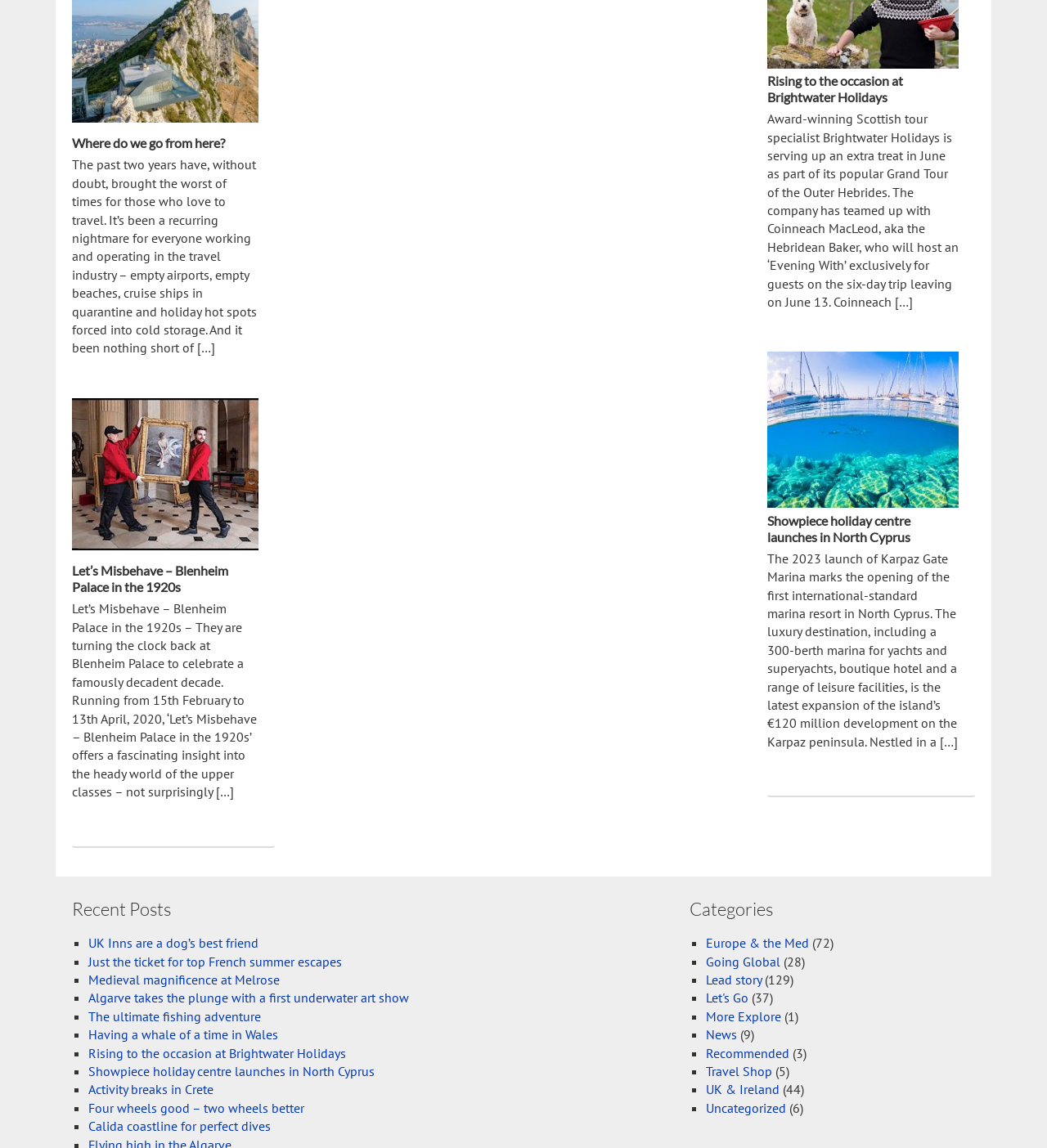Please identify the bounding box coordinates of the region to click in order to complete the given instruction: "Read about Rising to the occasion at Brightwater Holidays". The coordinates should be four float numbers between 0 and 1, i.e., [left, top, right, bottom].

[0.733, 0.063, 0.862, 0.091]